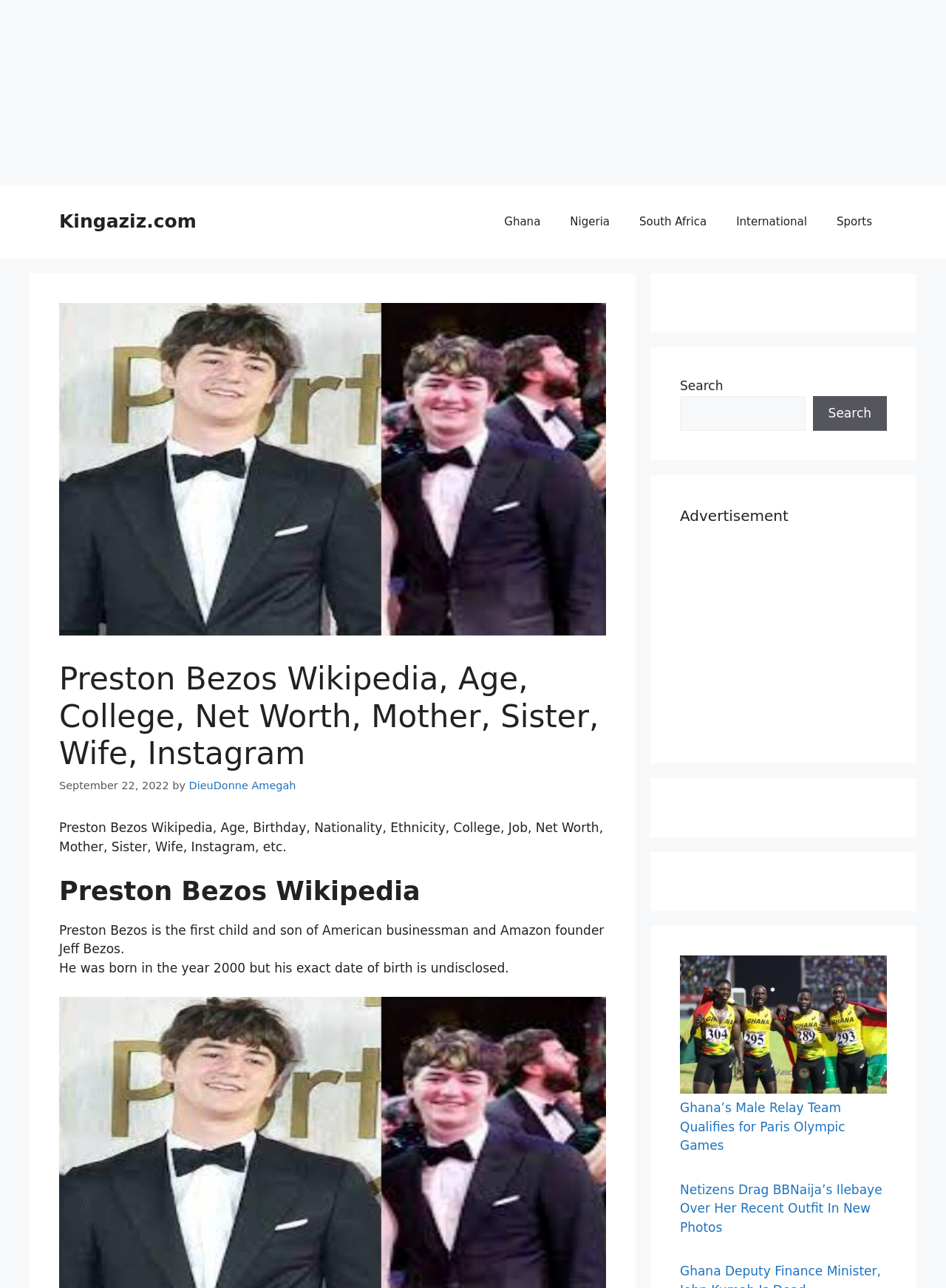Kindly determine the bounding box coordinates for the area that needs to be clicked to execute this instruction: "View product details".

None